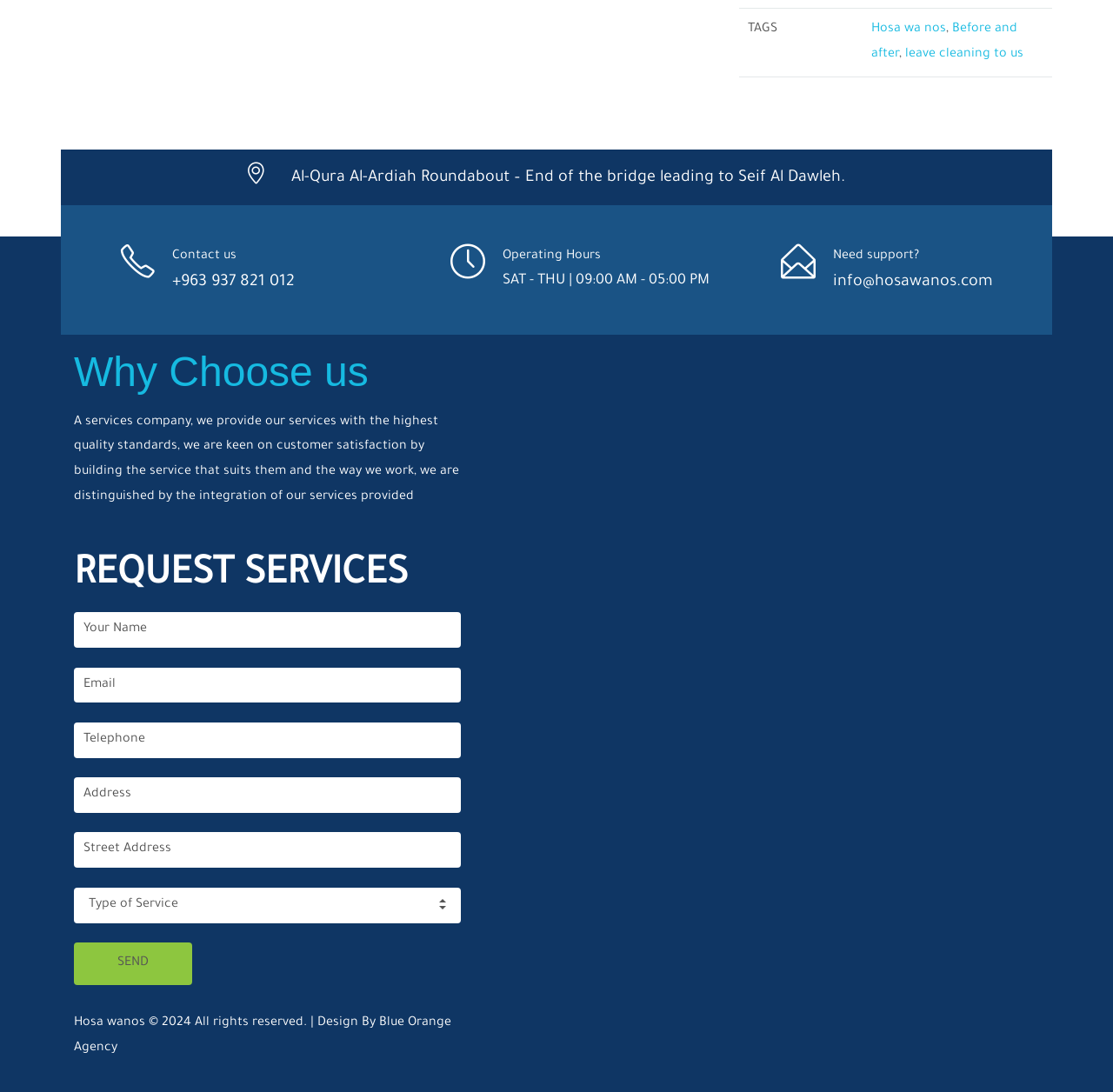Use a single word or phrase to answer the question:
What is the company's phone number?

+963 937 821 012